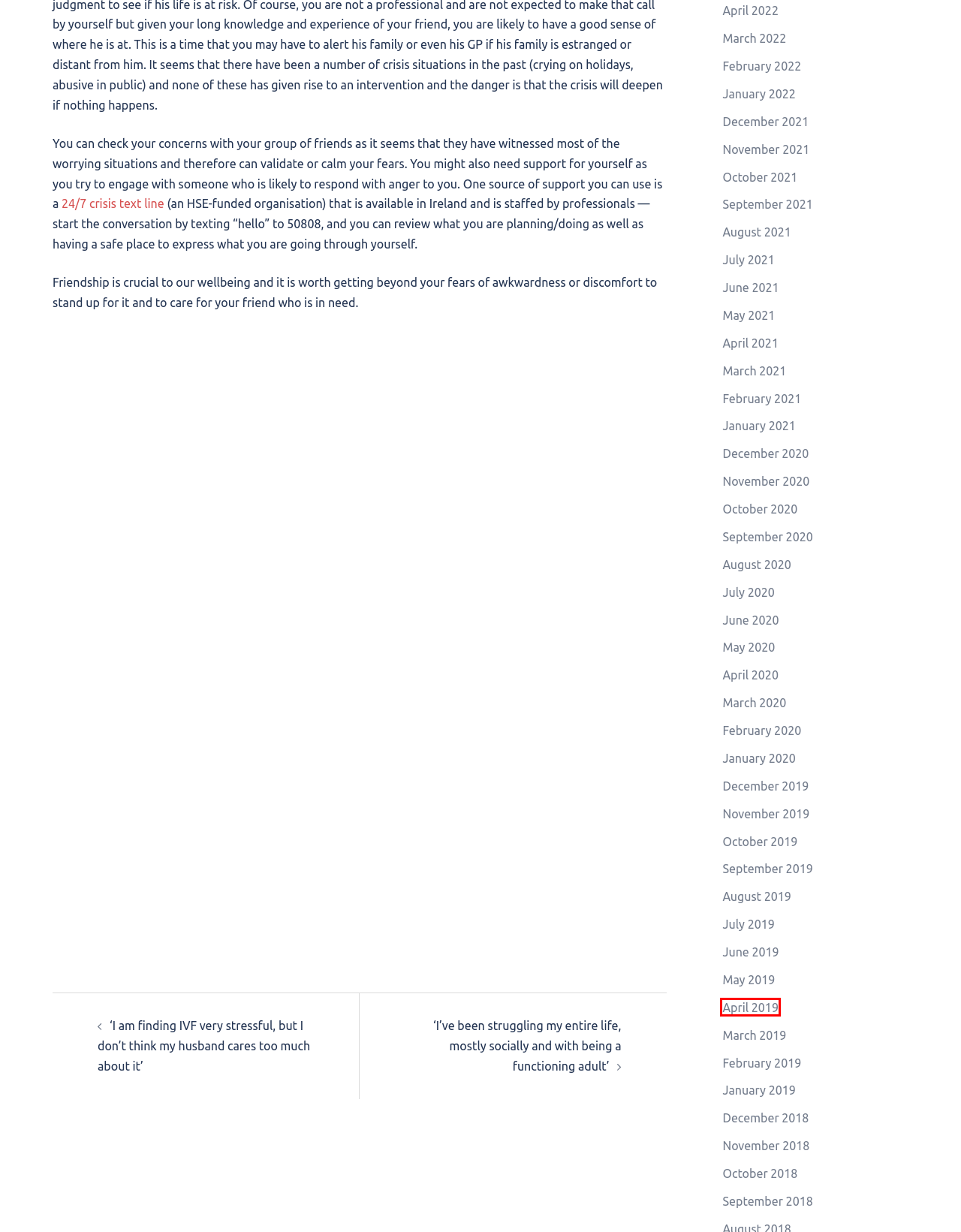Given a webpage screenshot with a red bounding box around a UI element, choose the webpage description that best matches the new webpage after clicking the element within the bounding box. Here are the candidates:
A. April 2019 – Trish Murphy Psychotherapy
B. September 2019 – Trish Murphy Psychotherapy
C. December 2021 – Trish Murphy Psychotherapy
D. December 2020 – Trish Murphy Psychotherapy
E. February 2022 – Trish Murphy Psychotherapy
F. July 2019 – Trish Murphy Psychotherapy
G. November 2021 – Trish Murphy Psychotherapy
H. March 2021 – Trish Murphy Psychotherapy

A